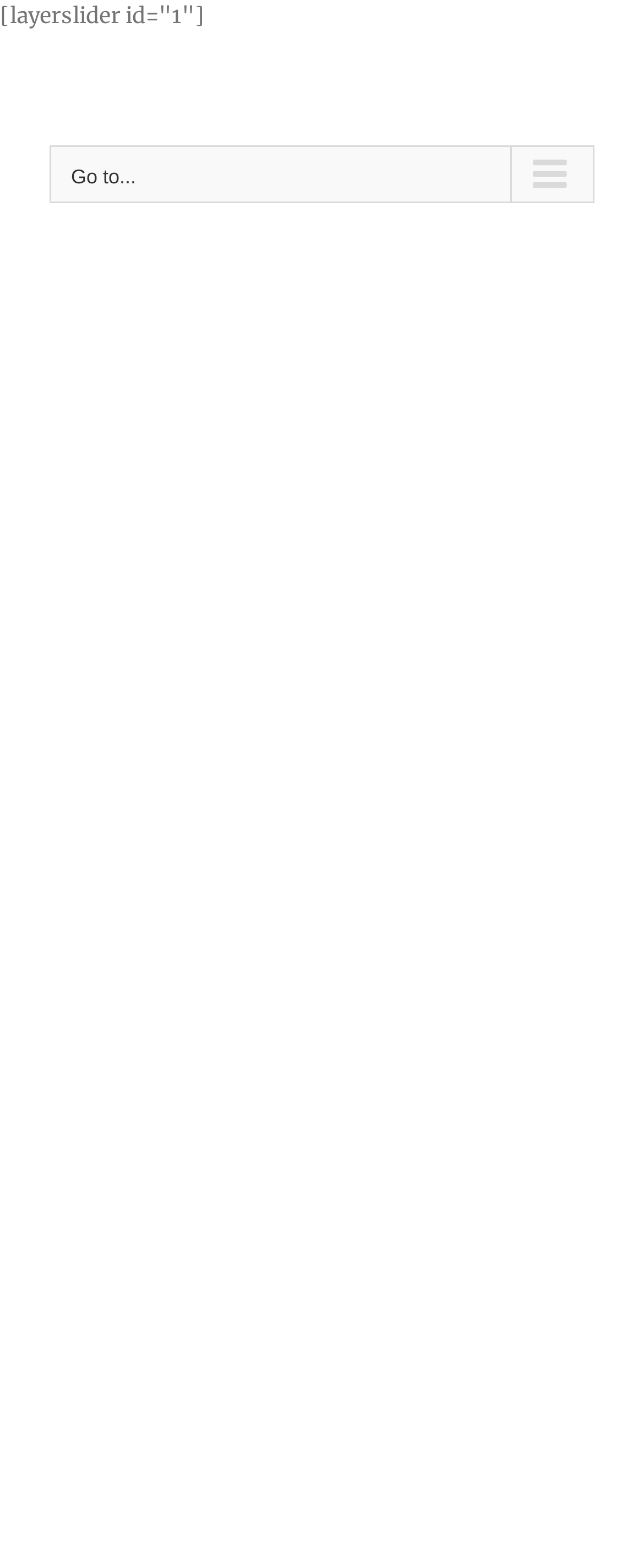From the element description Buy Now, predict the bounding box coordinates of the UI element. The coordinates must be specified in the format (top-left x, top-left y, bottom-right x, bottom-right y) and should be within the 0 to 1 range.

None